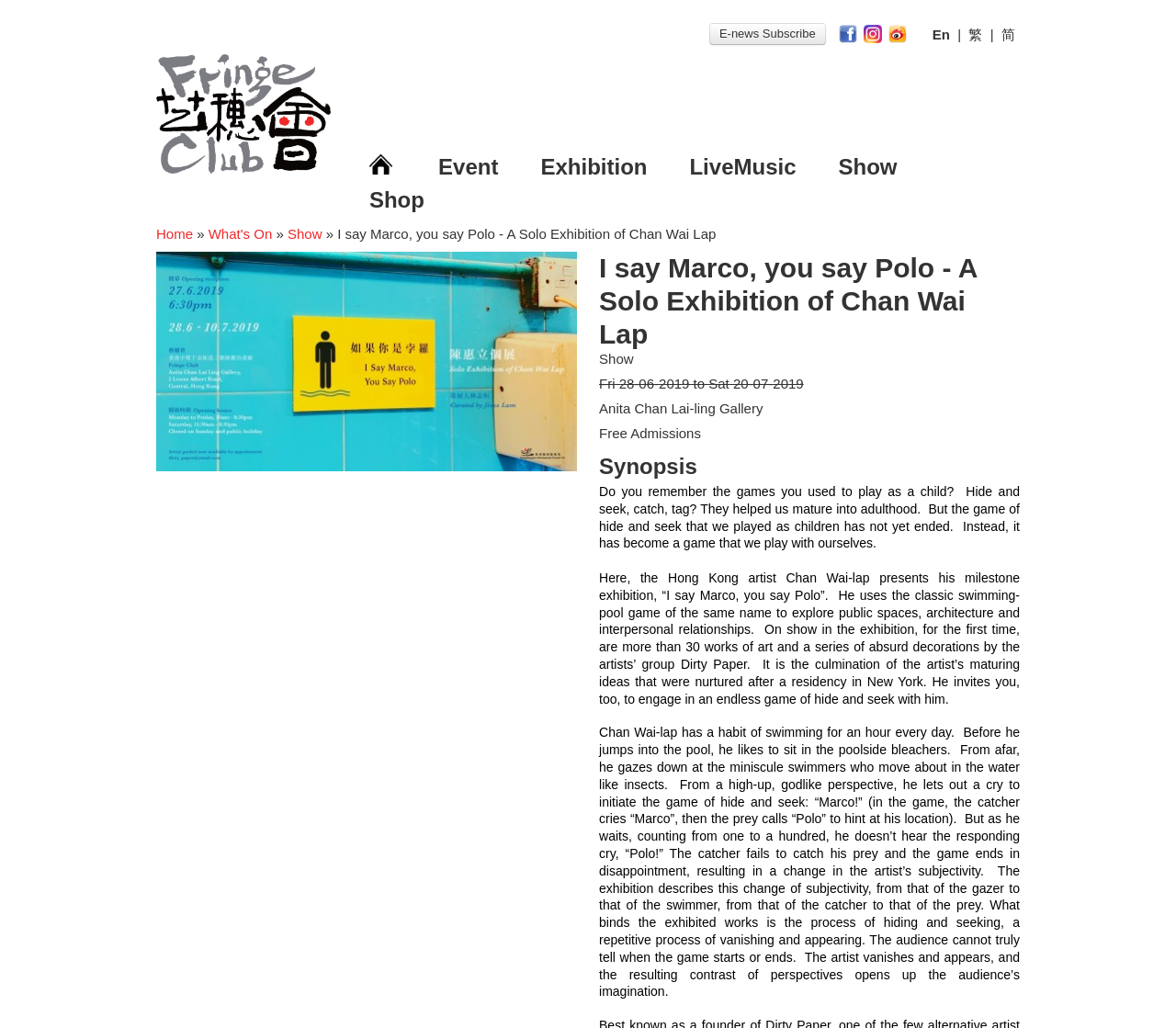Find the bounding box coordinates of the area that needs to be clicked in order to achieve the following instruction: "Go to Home page". The coordinates should be specified as four float numbers between 0 and 1, i.e., [left, top, right, bottom].

[0.133, 0.102, 0.281, 0.117]